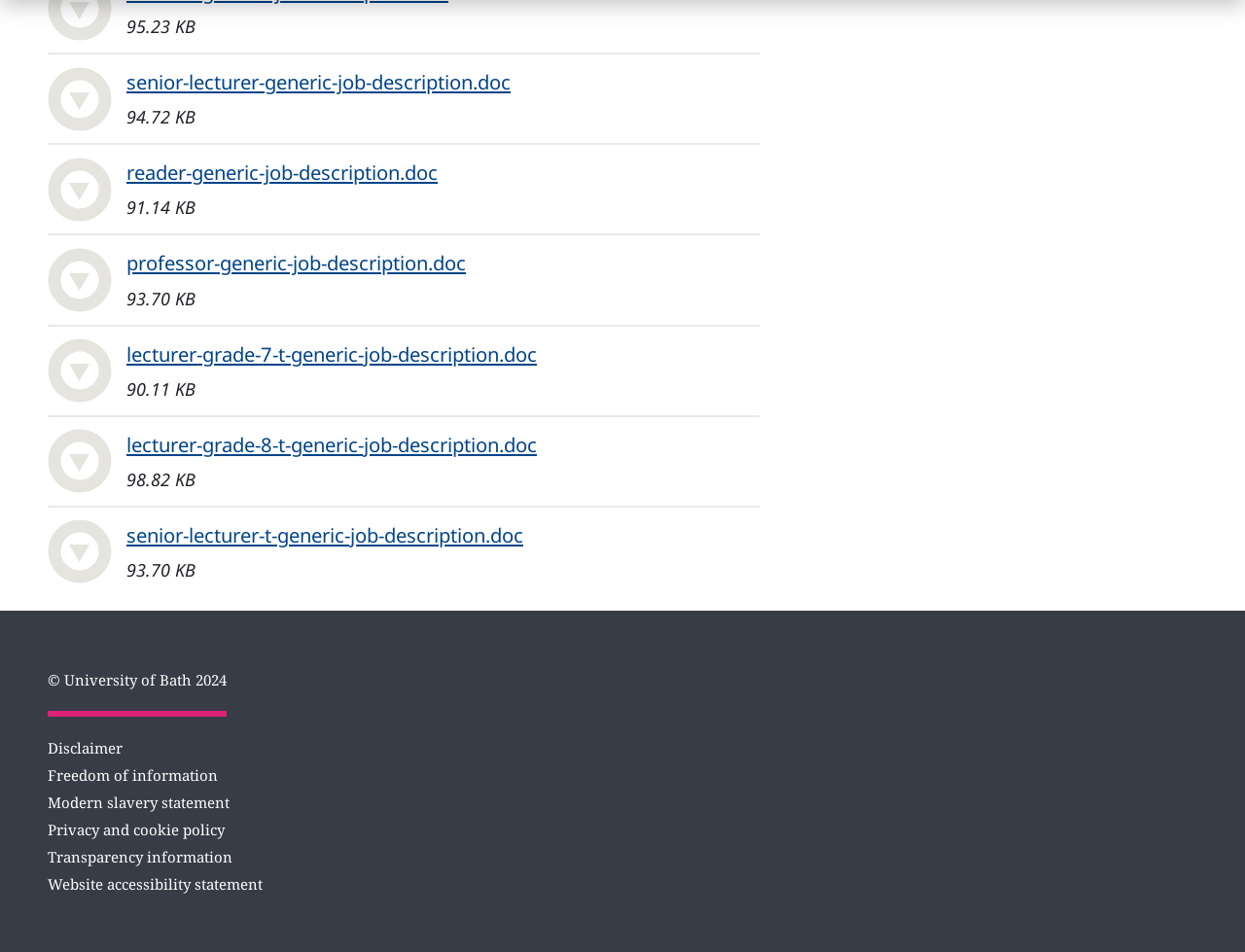Can you find the bounding box coordinates for the element that needs to be clicked to execute this instruction: "download senior-lecturer-generic-job-description.doc"? The coordinates should be given as four float numbers between 0 and 1, i.e., [left, top, right, bottom].

[0.102, 0.072, 0.41, 0.1]